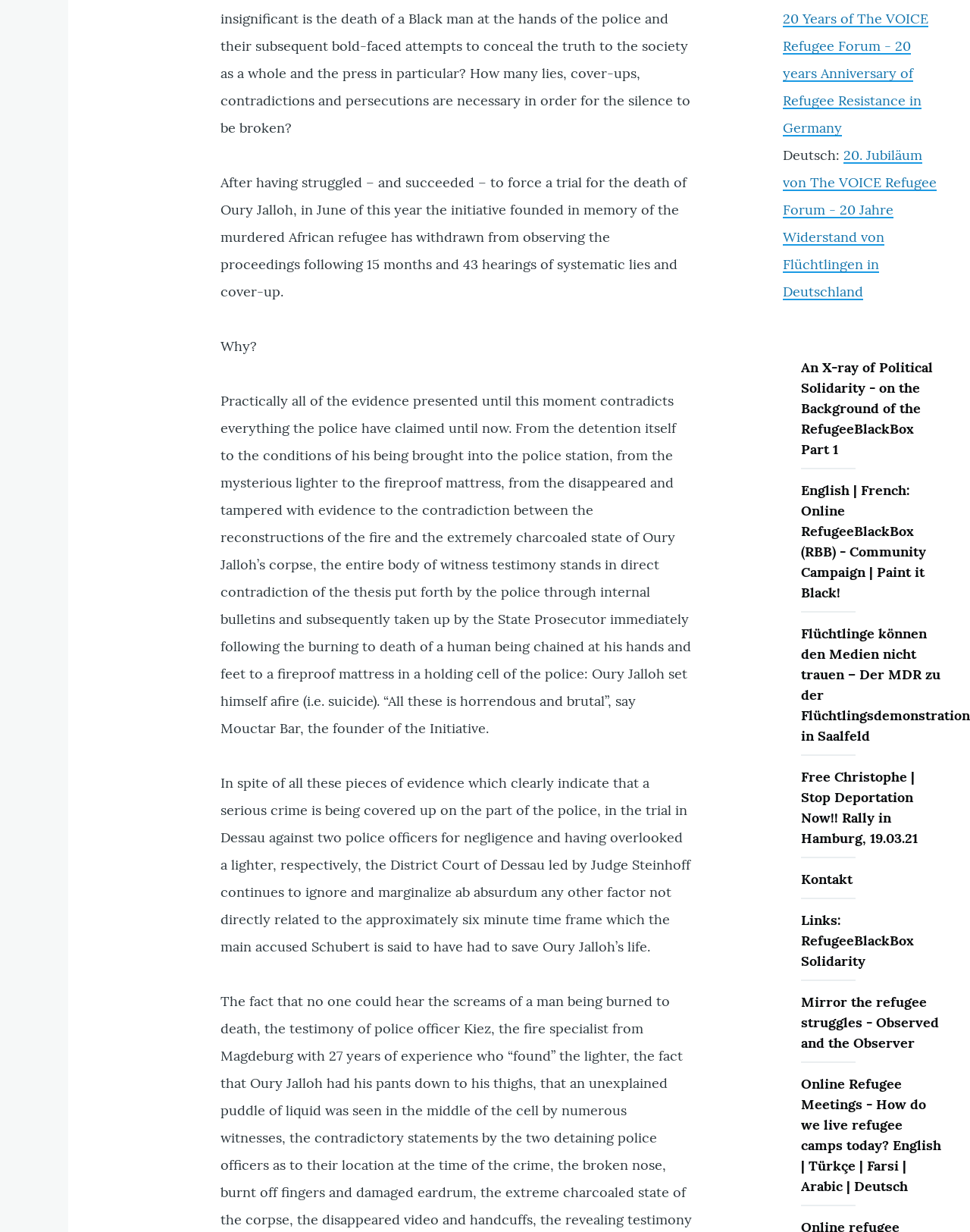Based on the visual content of the image, answer the question thoroughly: How many paragraphs are there in the main article?

The main article on the webpage is divided into three paragraphs, each discussing different aspects of Oury Jalloh's death and the subsequent trial and cover-up.